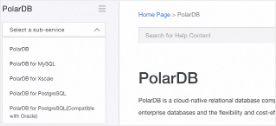What is PolarDB designed to provide?
Please utilize the information in the image to give a detailed response to the question.

According to the brief description in the main content area, PolarDB is a cloud-native relational database designed to provide enterprise-level database capabilities with flexibility and cost-effectiveness, indicating that it is intended to offer robust and scalable database solutions for businesses.